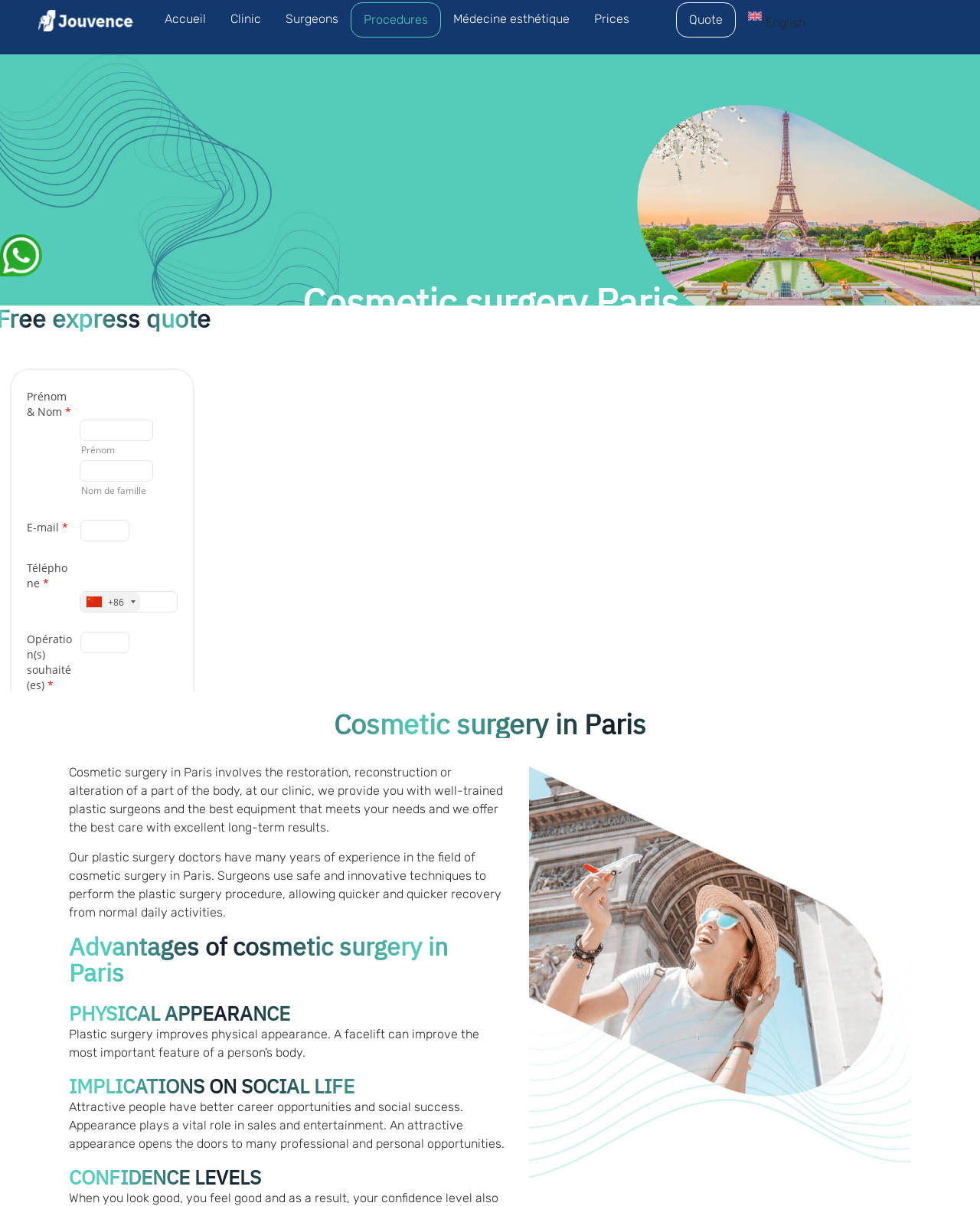Identify the bounding box coordinates of the area you need to click to perform the following instruction: "Learn more about the clinic".

[0.223, 0.002, 0.279, 0.03]